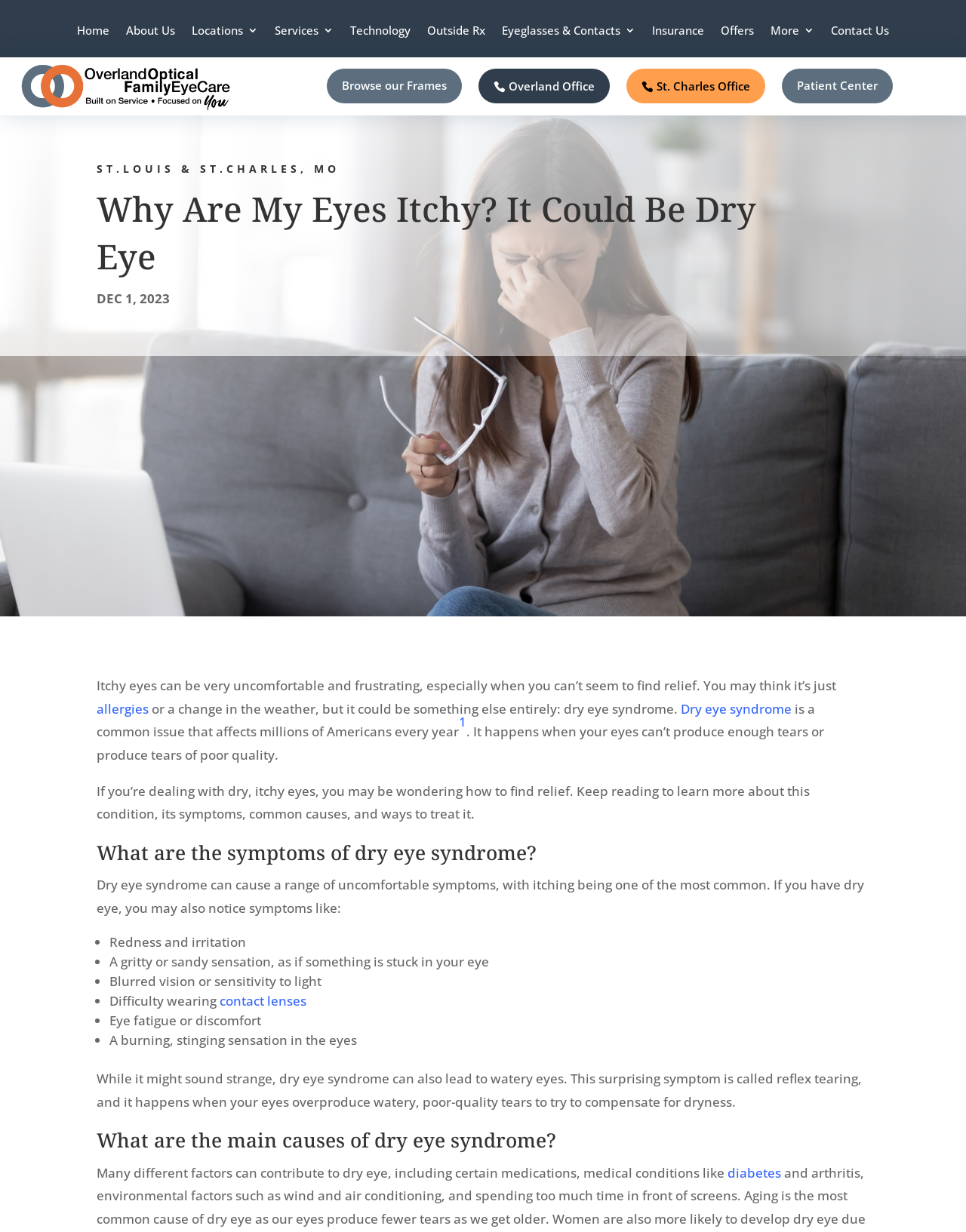Please specify the bounding box coordinates of the clickable region necessary for completing the following instruction: "Contact Us". The coordinates must consist of four float numbers between 0 and 1, i.e., [left, top, right, bottom].

[0.86, 0.02, 0.92, 0.047]